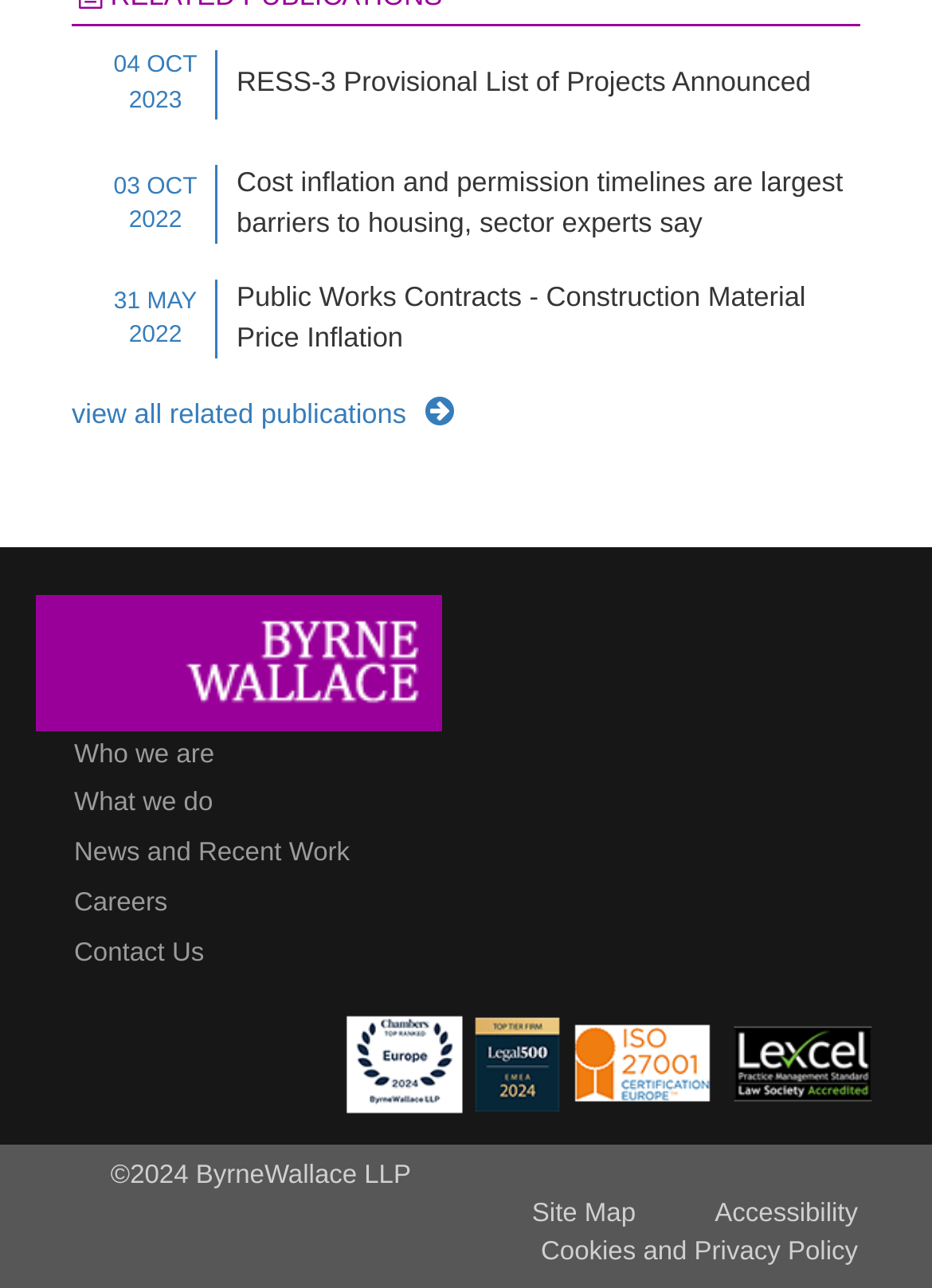How many main menu items are there?
Give a thorough and detailed response to the question.

I counted the number of main menu items, which are 'Who we are', 'What we do', 'News and Recent Work', 'Careers', and 'Contact Us'.